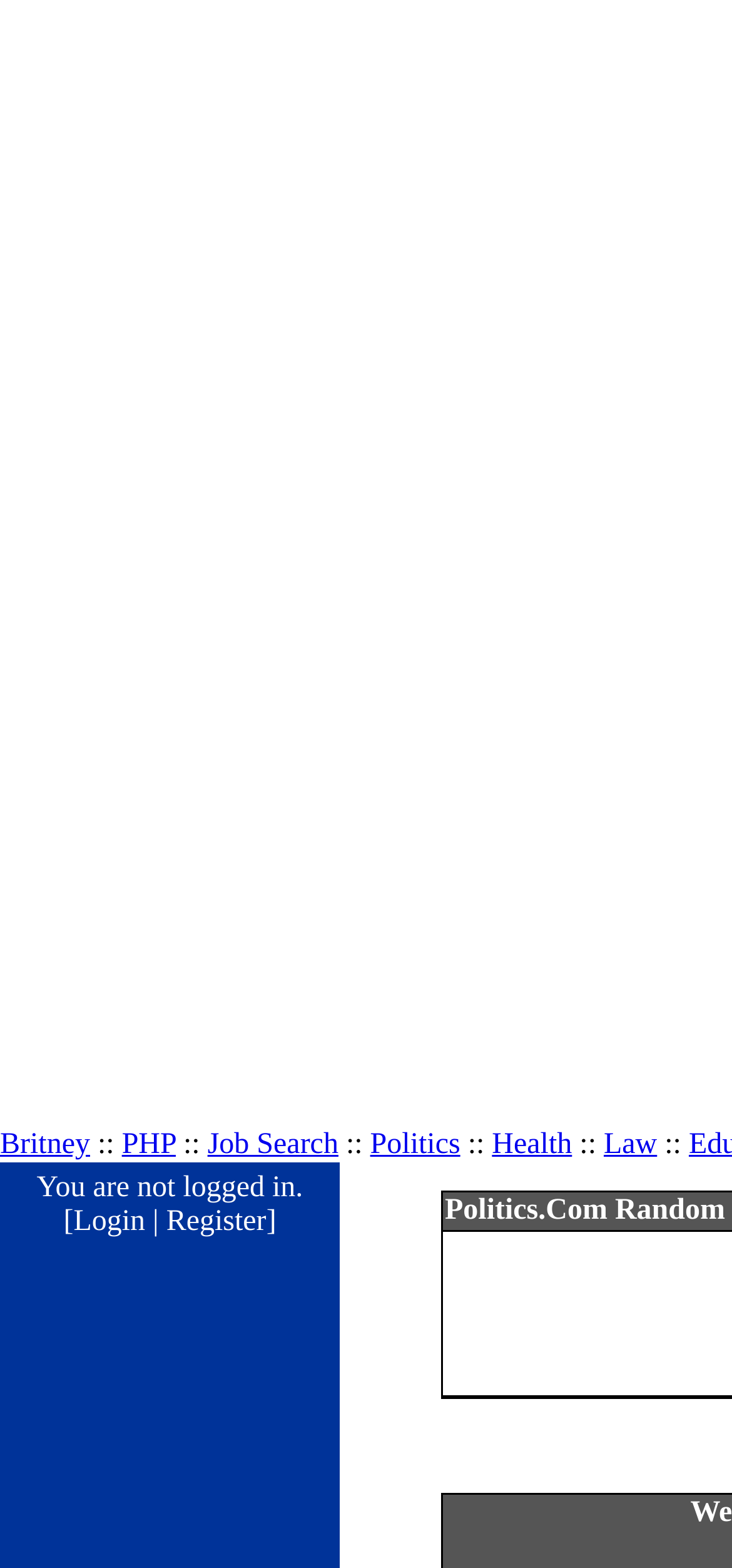Determine the bounding box coordinates for the region that must be clicked to execute the following instruction: "visit PHP page".

[0.166, 0.72, 0.24, 0.74]